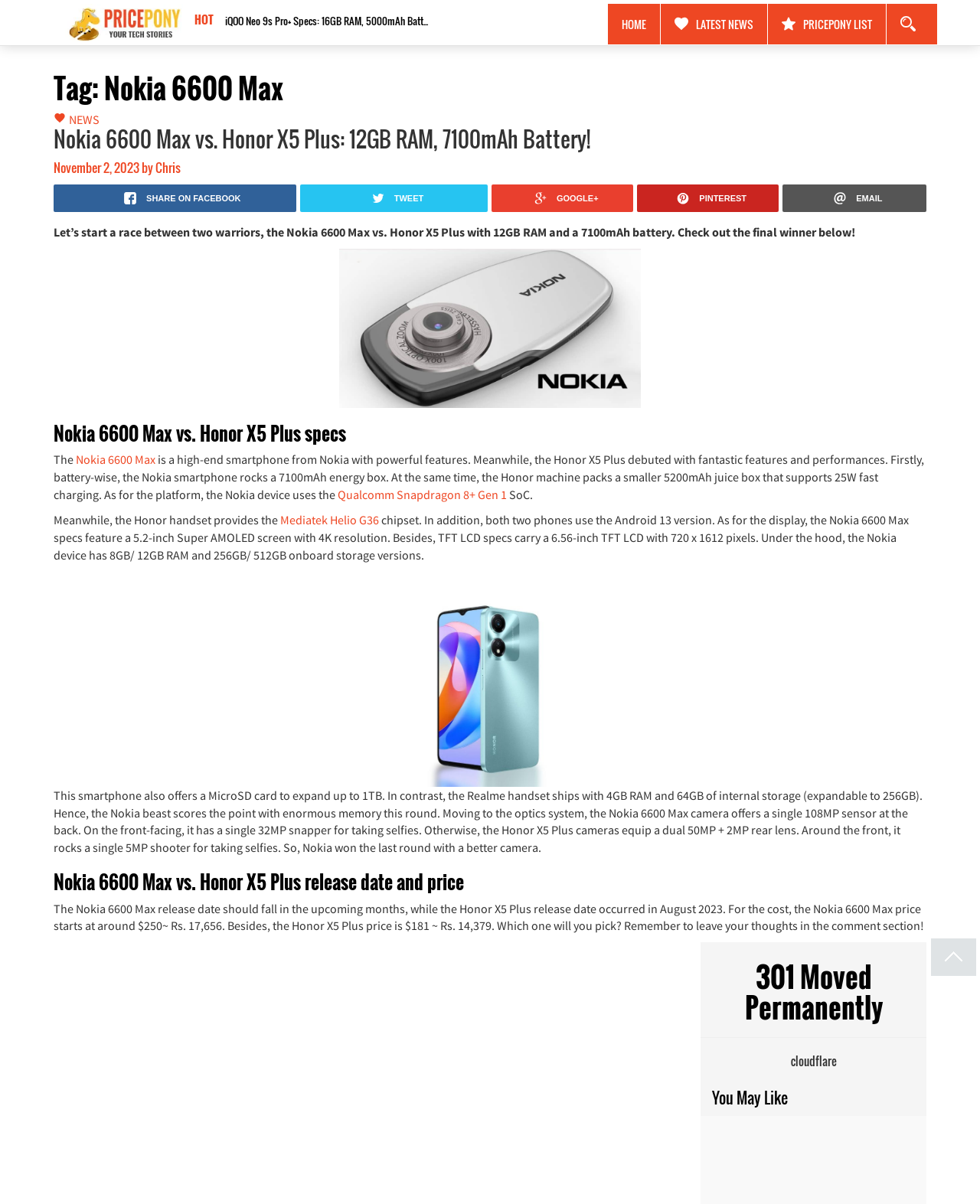Highlight the bounding box coordinates of the region I should click on to meet the following instruction: "Click on the 'HOME' link".

[0.62, 0.003, 0.674, 0.038]